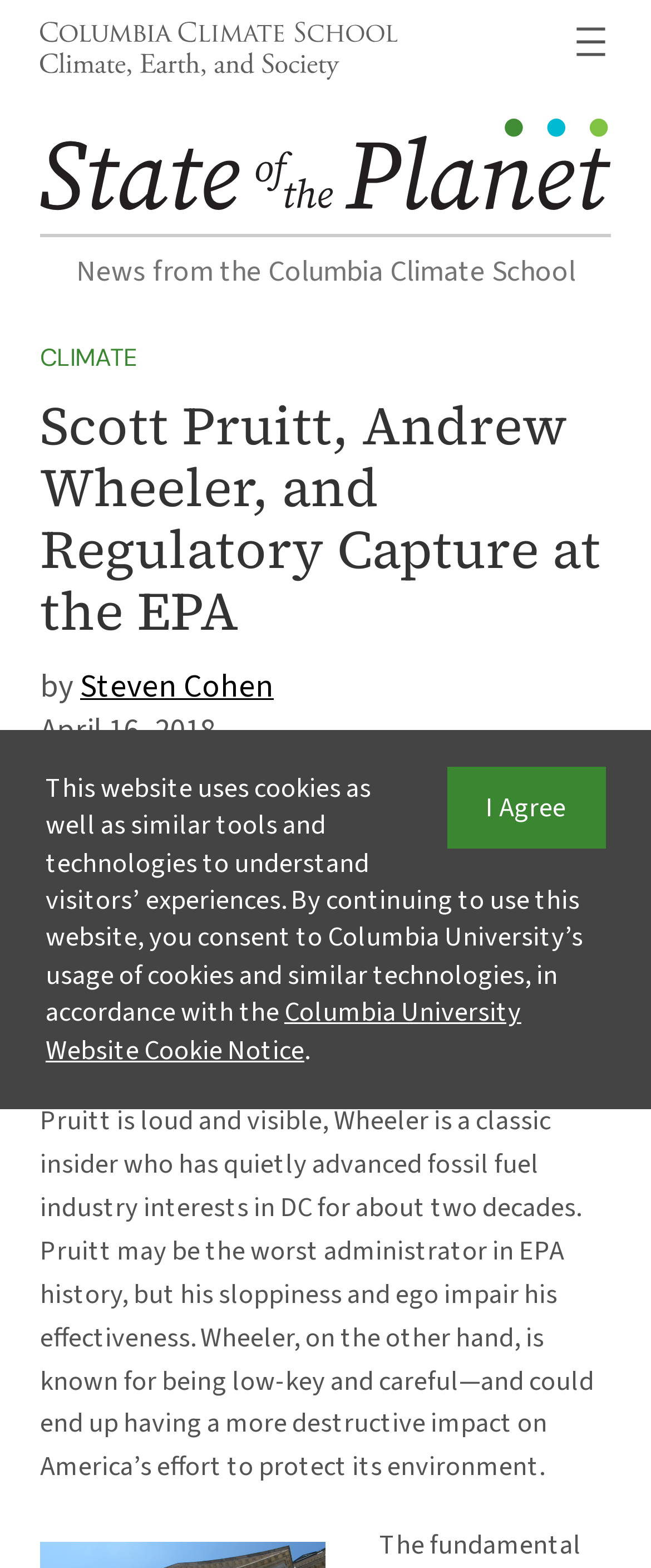Generate the text content of the main heading of the webpage.

Scott Pruitt, Andrew Wheeler, and Regulatory Capture at the EPA